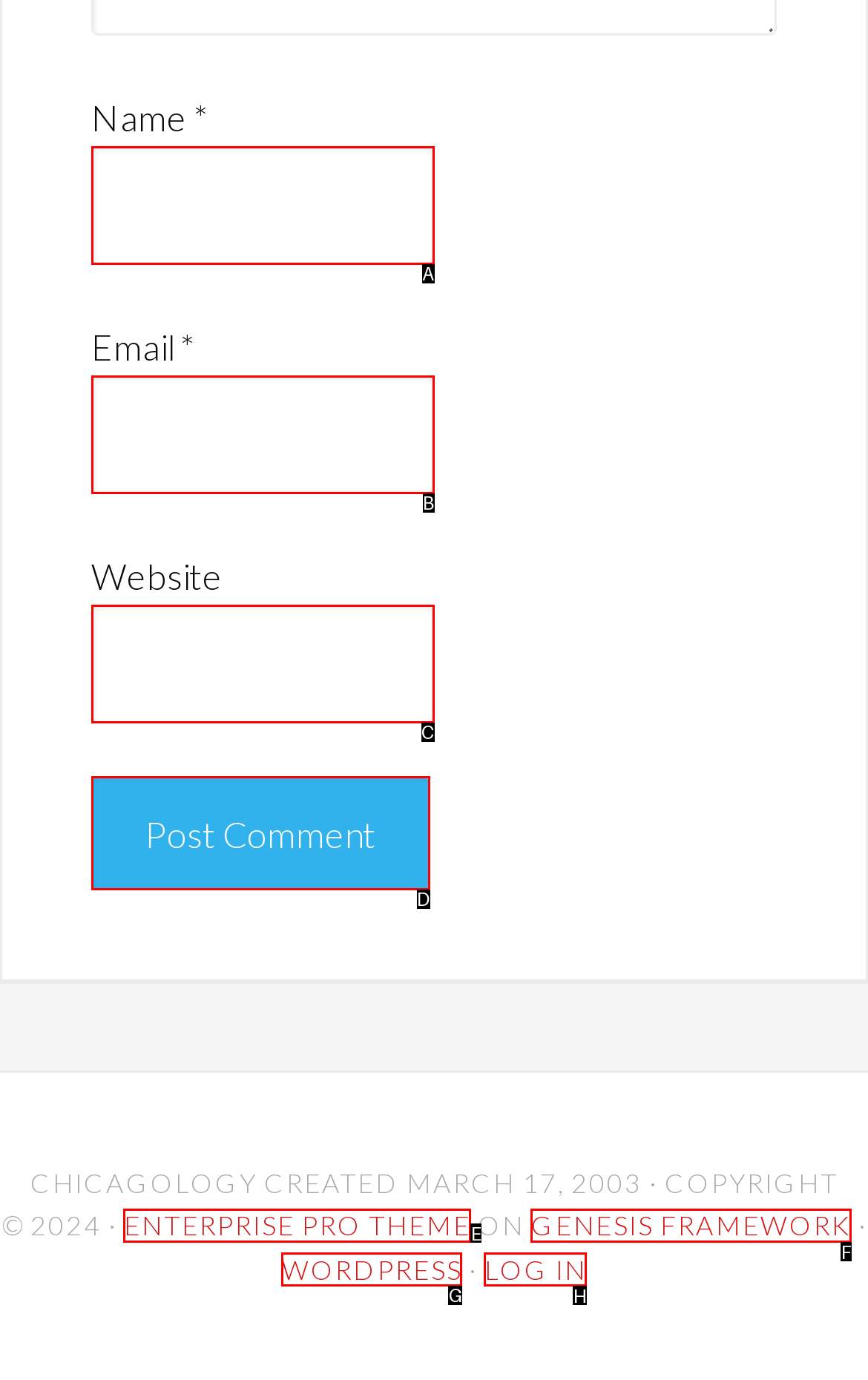Determine which UI element you should click to perform the task: Log in
Provide the letter of the correct option from the given choices directly.

H